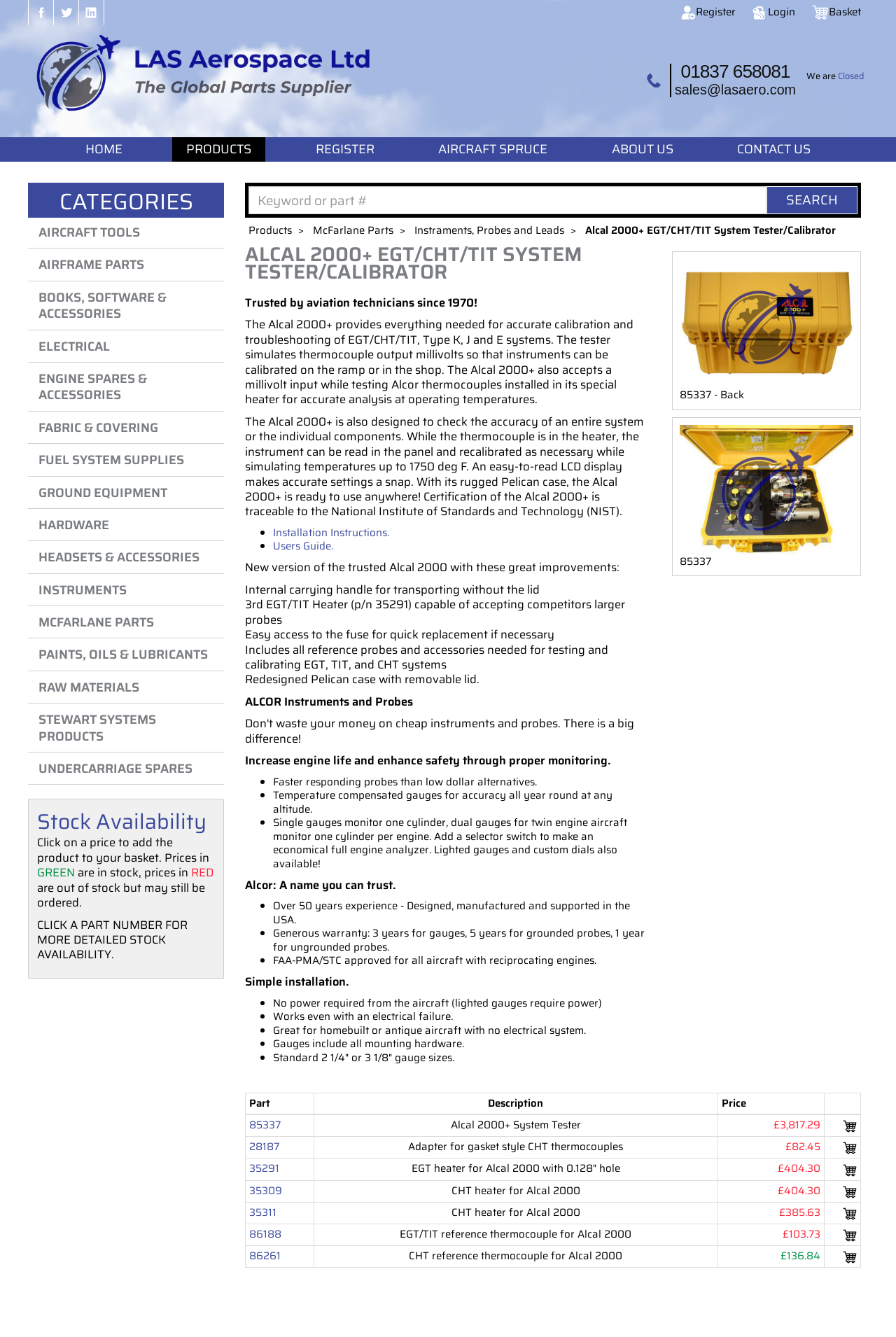Please find the bounding box coordinates of the element that needs to be clicked to perform the following instruction: "View the 'Alcal 2000+ EGT/CHT/TIT System Tester/Calibrator' product details". The bounding box coordinates should be four float numbers between 0 and 1, represented as [left, top, right, bottom].

[0.653, 0.166, 0.933, 0.179]